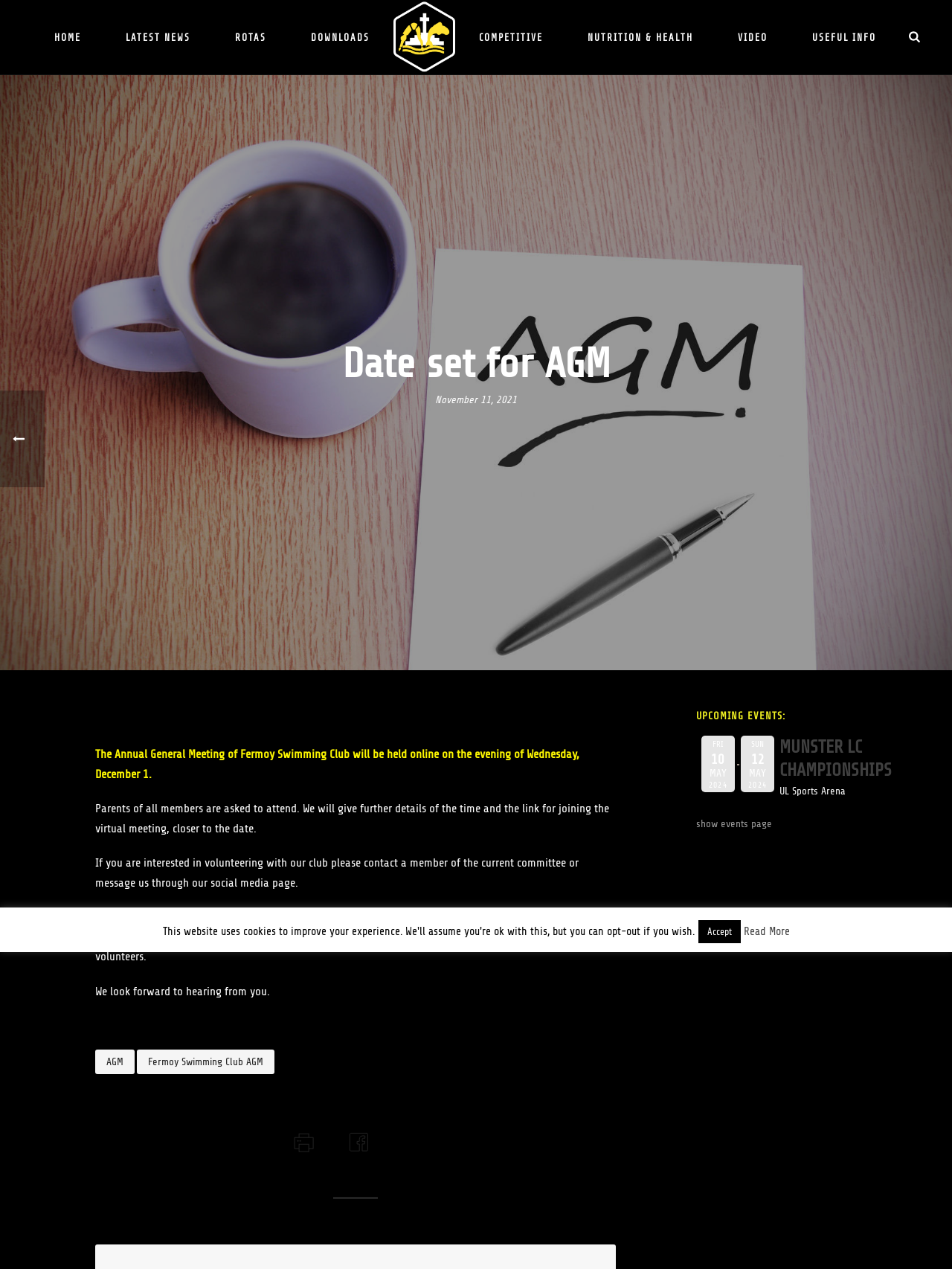Respond concisely with one word or phrase to the following query:
How many links are there in the top navigation menu?

9